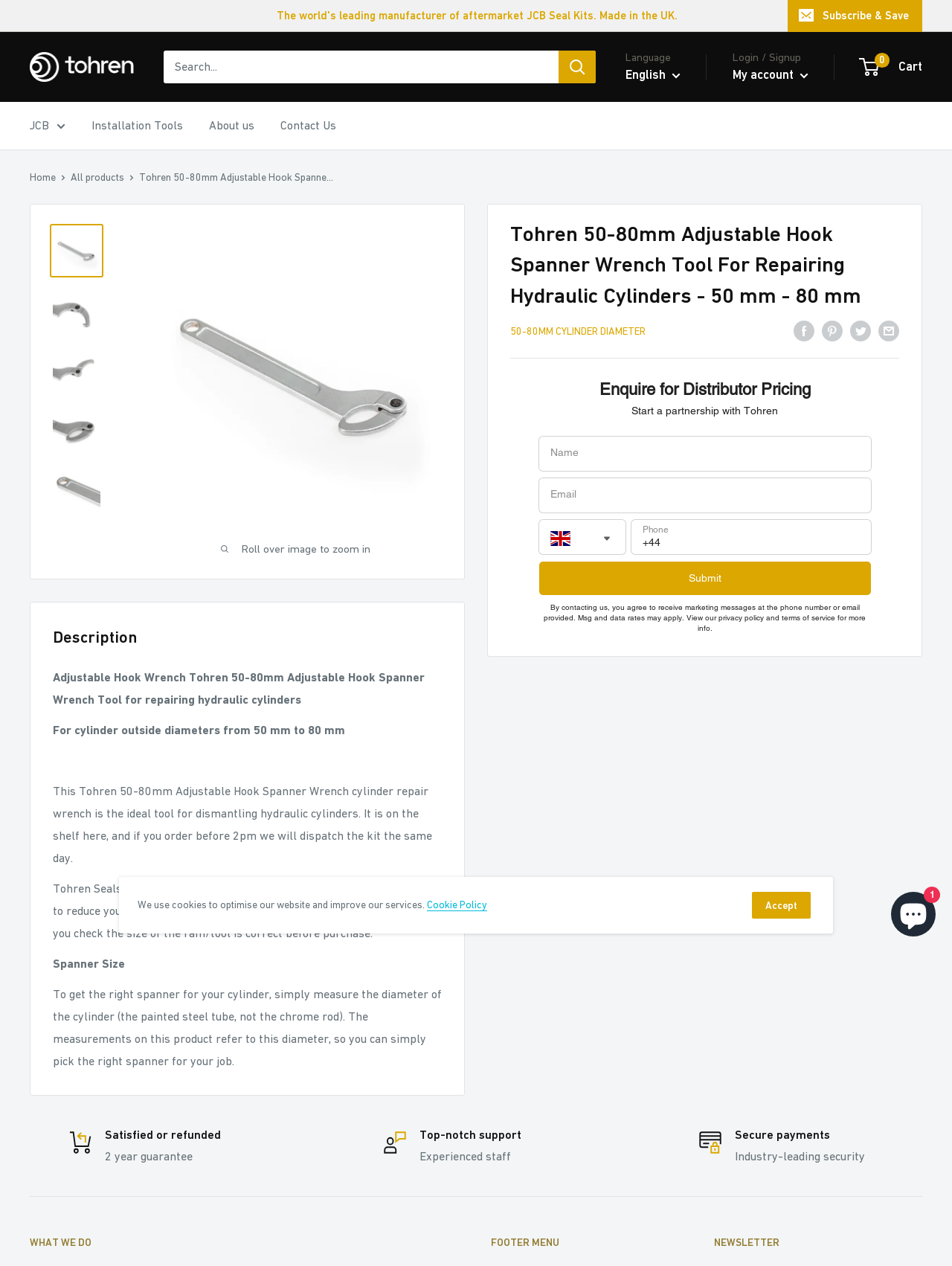Please find the bounding box coordinates for the clickable element needed to perform this instruction: "Share on Facebook".

[0.834, 0.252, 0.855, 0.269]